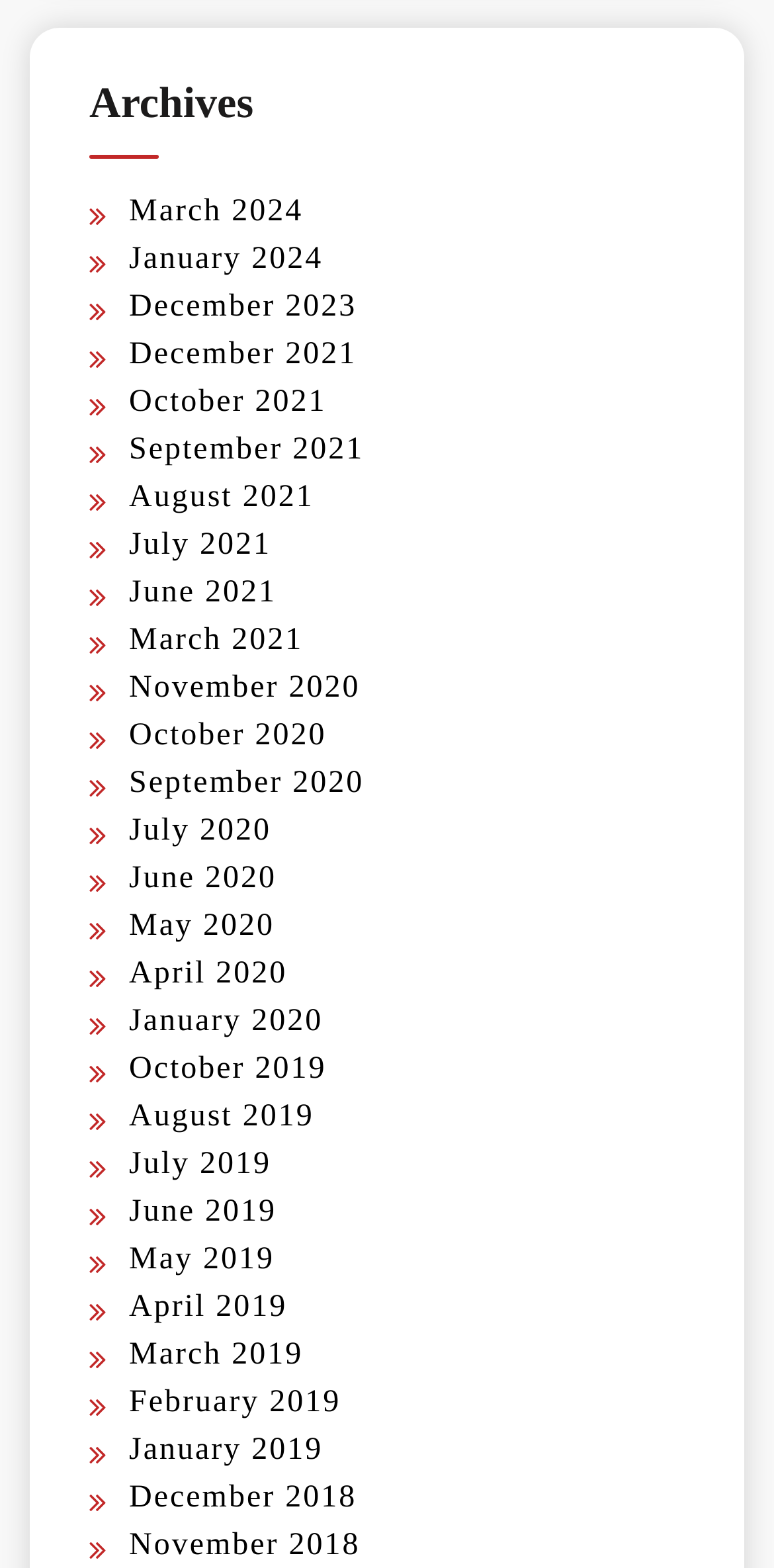Is there an archive for February 2019?
Please provide a full and detailed response to the question.

The webpage has a list of archive months, and one of the links is ' February 2019', which indicates that there is an archive for February 2019.